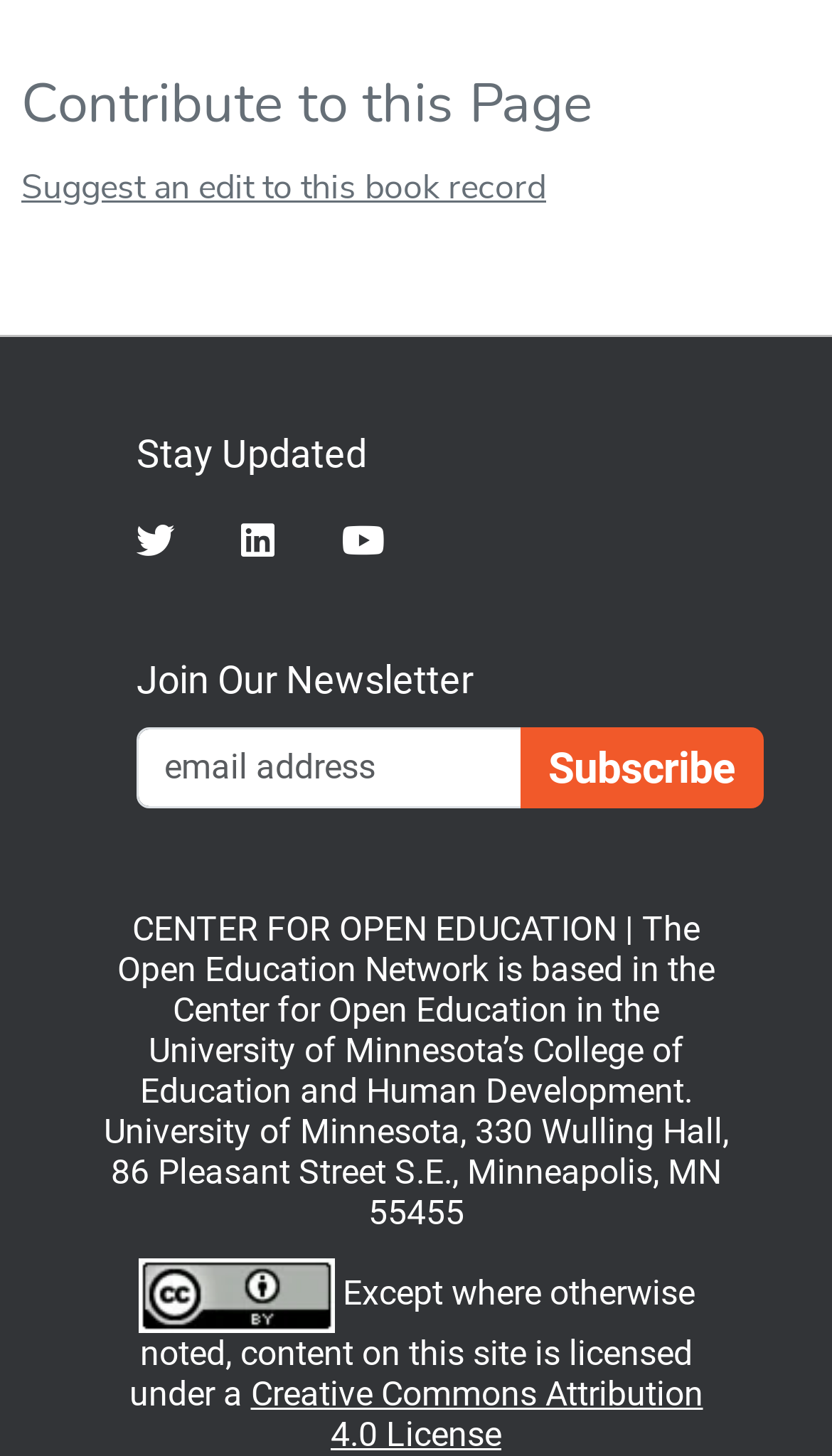How many social media links are available?
Based on the image, provide a one-word or brief-phrase response.

3